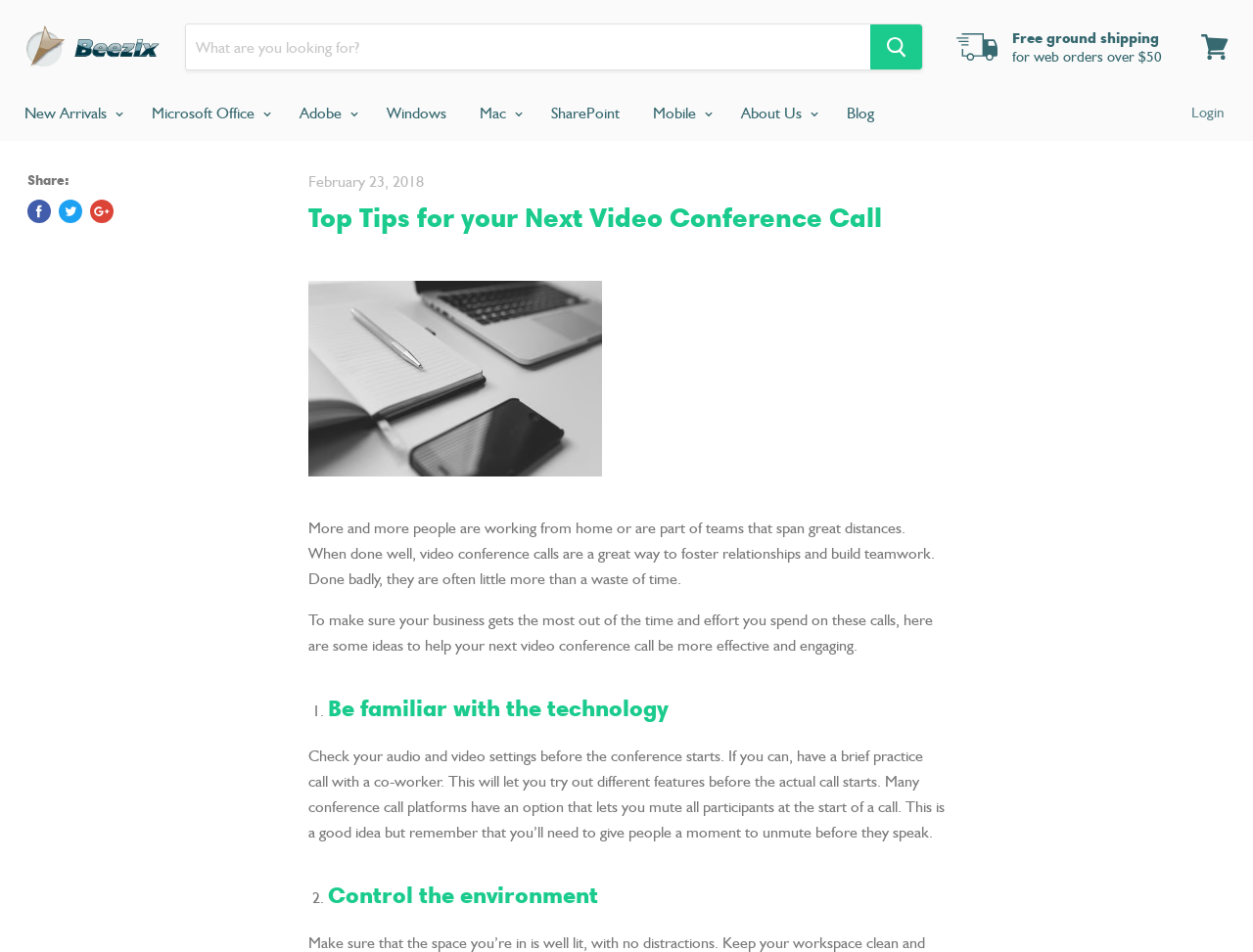Bounding box coordinates are specified in the format (top-left x, top-left y, bottom-right x, bottom-right y). All values are floating point numbers bounded between 0 and 1. Please provide the bounding box coordinate of the region this sentence describes: Microsoft Office

[0.109, 0.097, 0.224, 0.14]